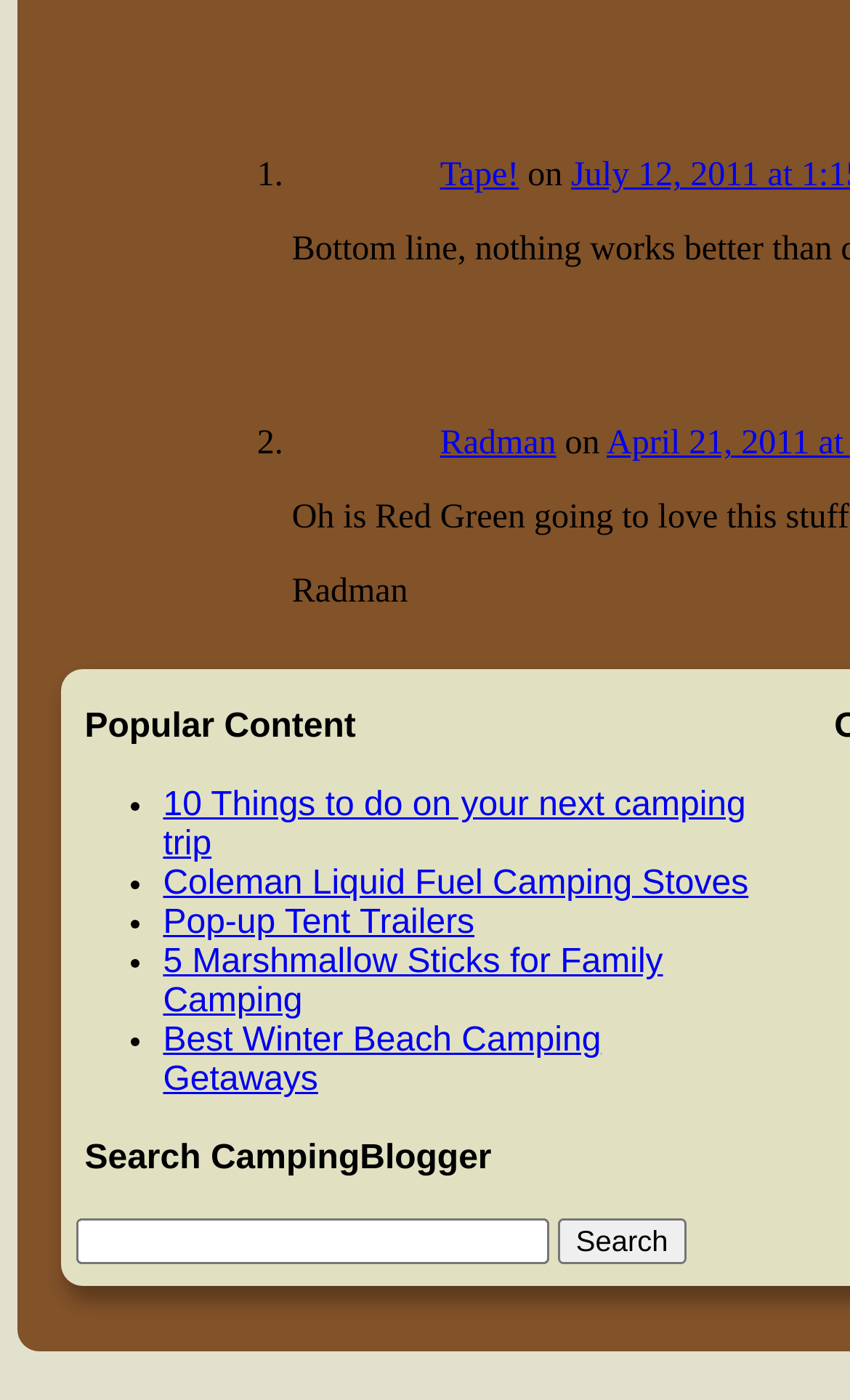Ascertain the bounding box coordinates for the UI element detailed here: "Best Winter Beach Camping Getaways". The coordinates should be provided as [left, top, right, bottom] with each value being a float between 0 and 1.

[0.192, 0.731, 0.707, 0.785]